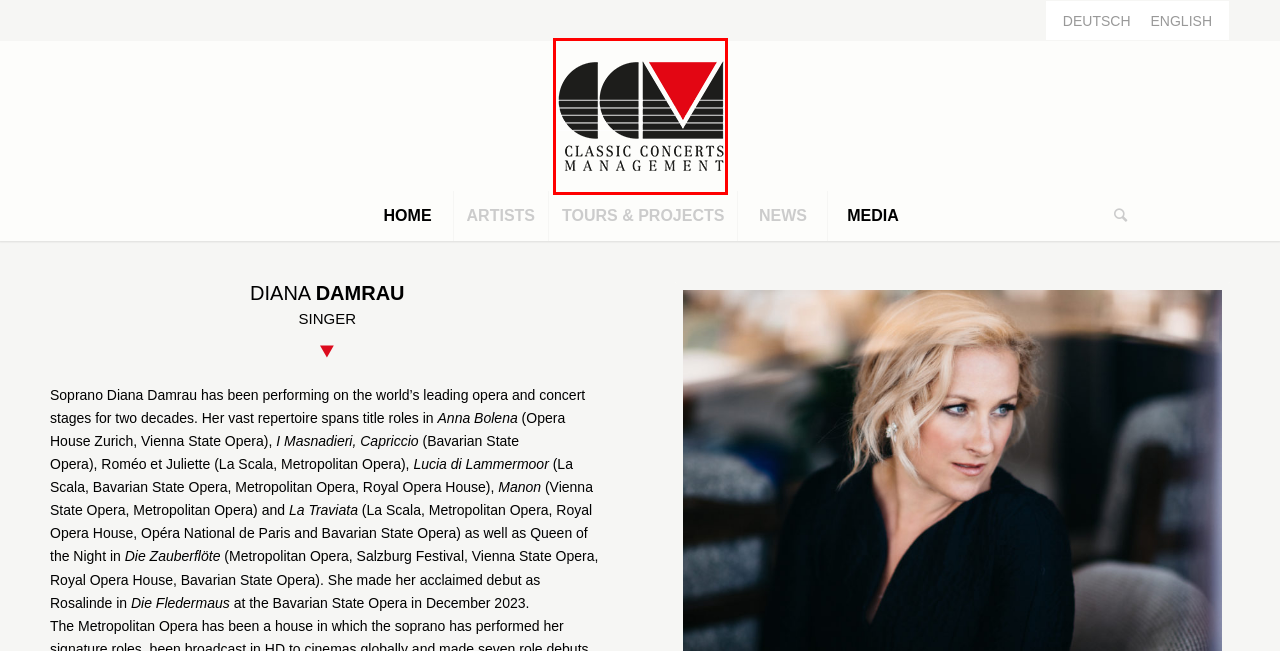You have a screenshot of a webpage with a red bounding box around an element. Identify the webpage description that best fits the new page that appears after clicking the selected element in the red bounding box. Here are the candidates:
A. Tours & Projects – ccm-international
B. Media – ccm-international
C. ccm-international – Classic Concerts Management GmbH
D. Diana Damrau: Ah! Je veux vivre – ccm-international
E. Artists – ccm-international
F. About – ccm-international
G. Imprint – ccm-international
H. News – ccm-international

C